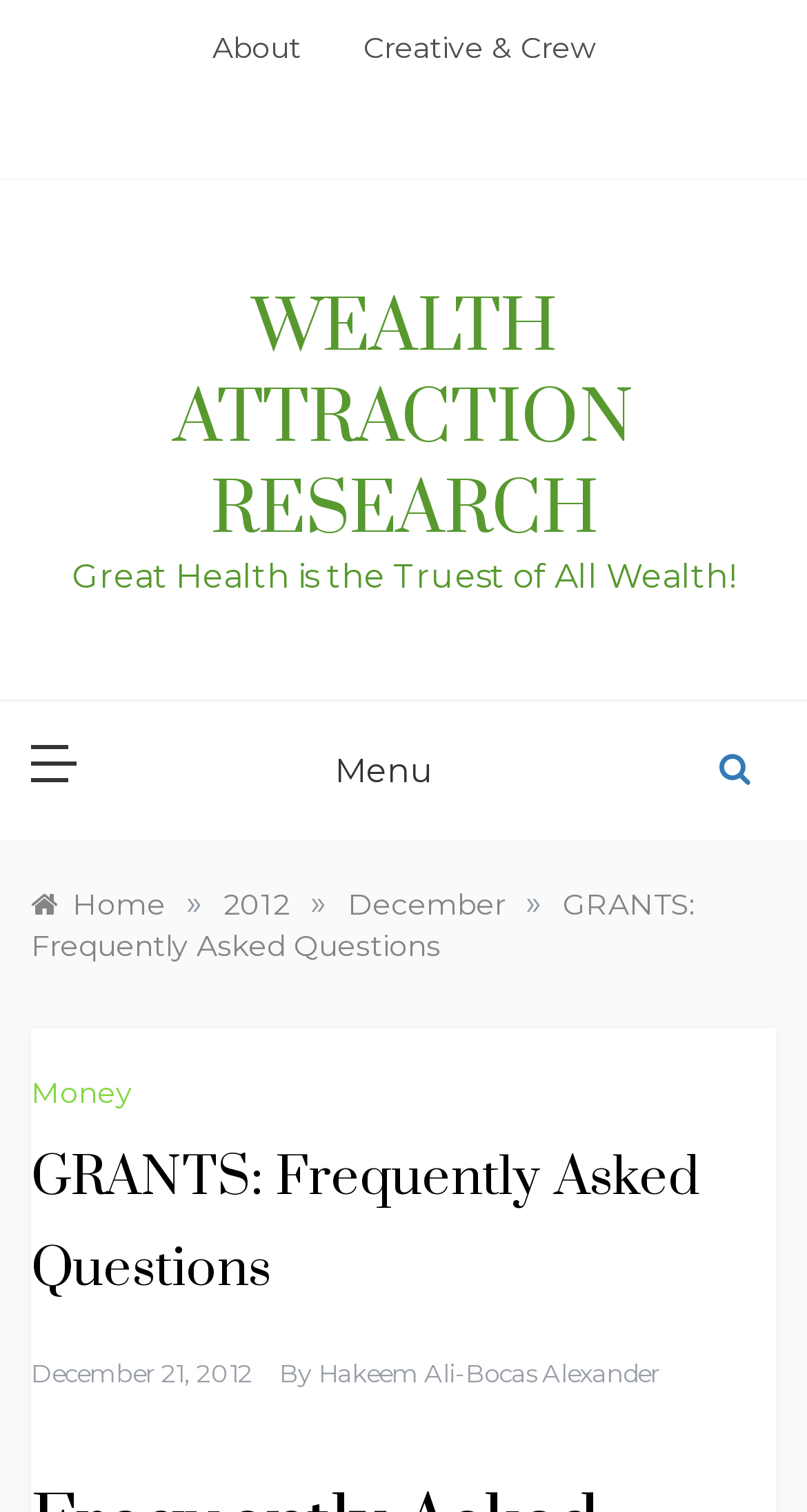Locate the bounding box coordinates of the element that should be clicked to fulfill the instruction: "read GRANTS: Frequently Asked Questions".

[0.038, 0.751, 0.962, 0.869]